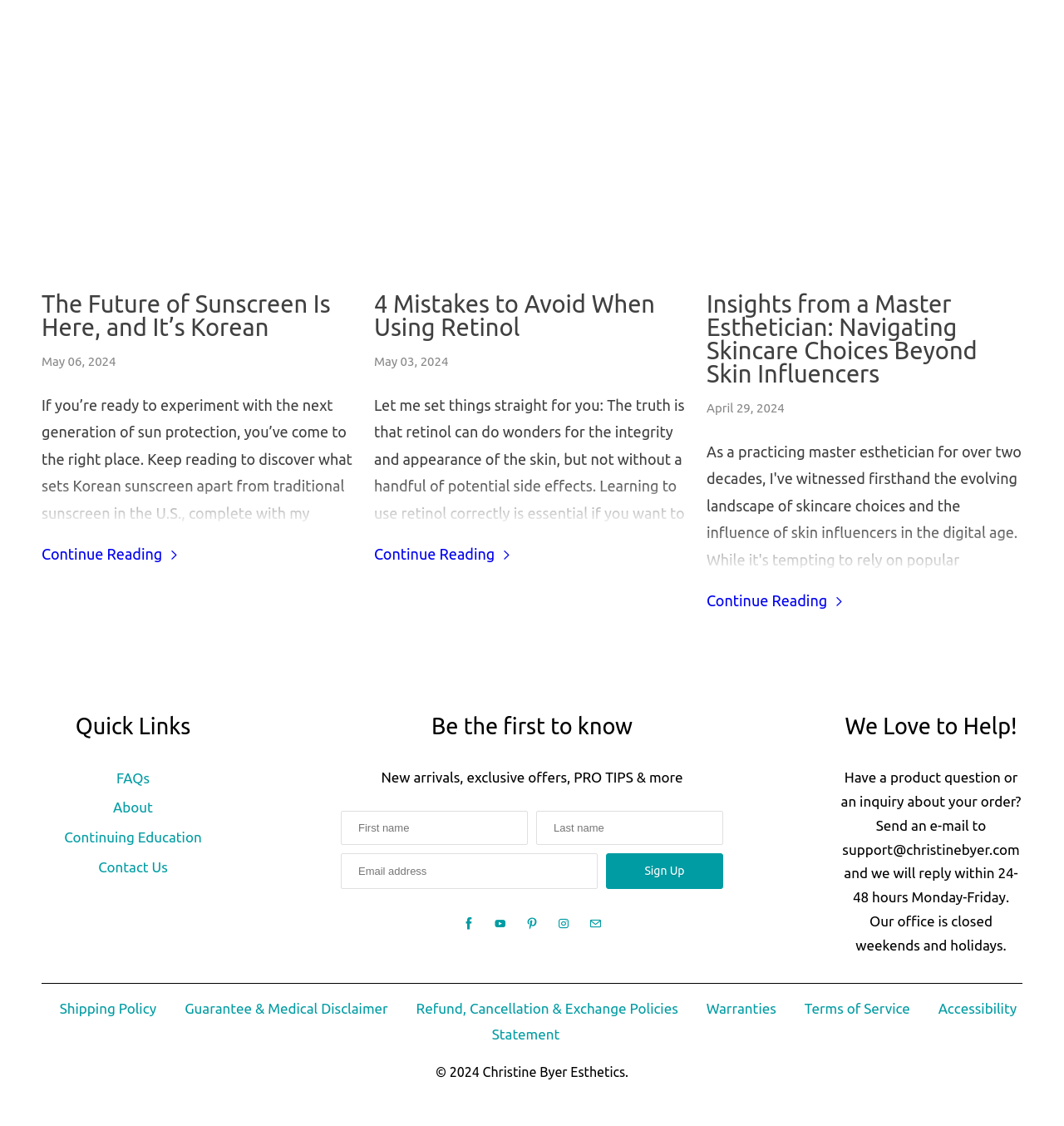Please identify the bounding box coordinates of the area that needs to be clicked to fulfill the following instruction: "Sign up for the newsletter."

[0.57, 0.758, 0.68, 0.789]